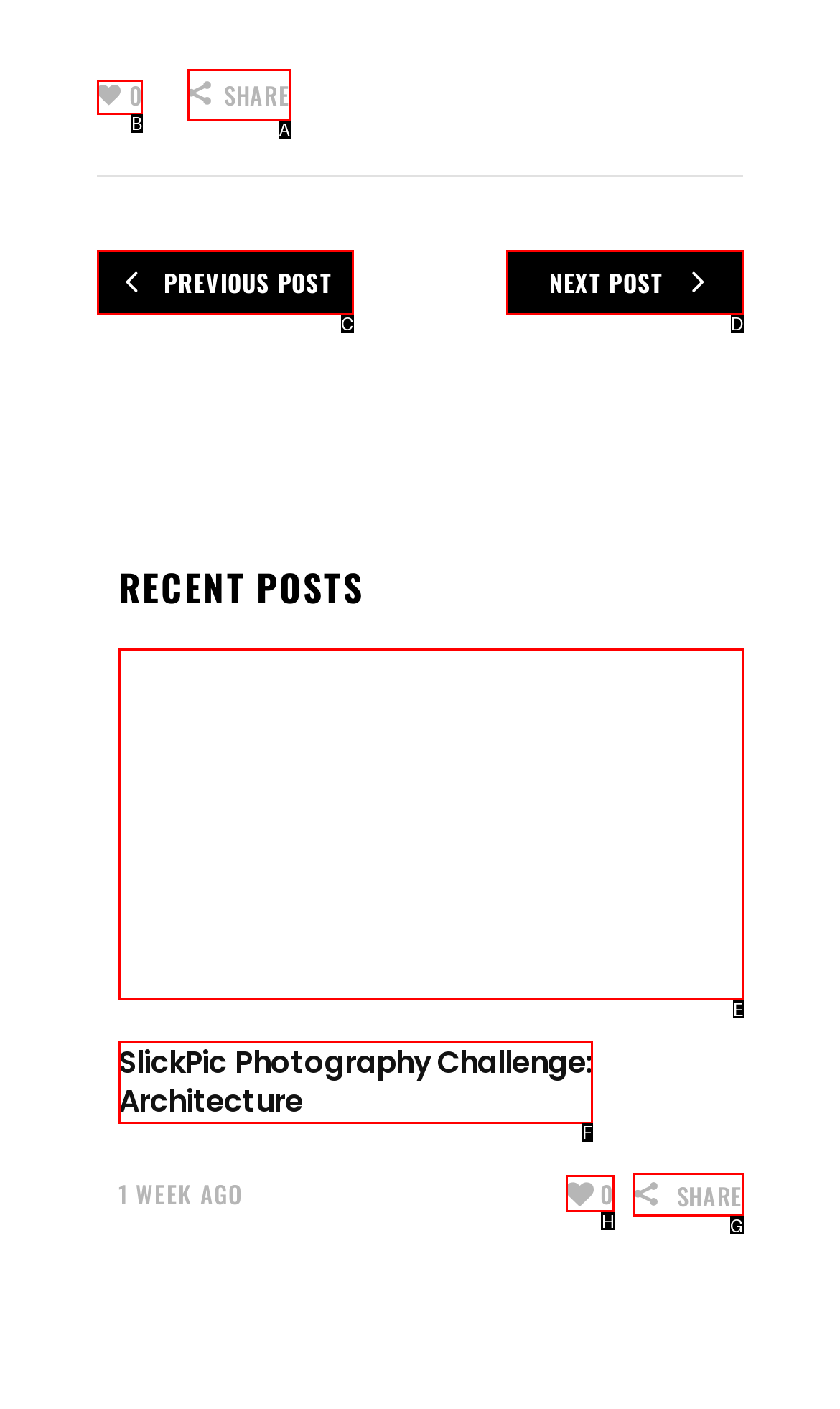Please identify the UI element that matches the description: next post
Respond with the letter of the correct option.

D